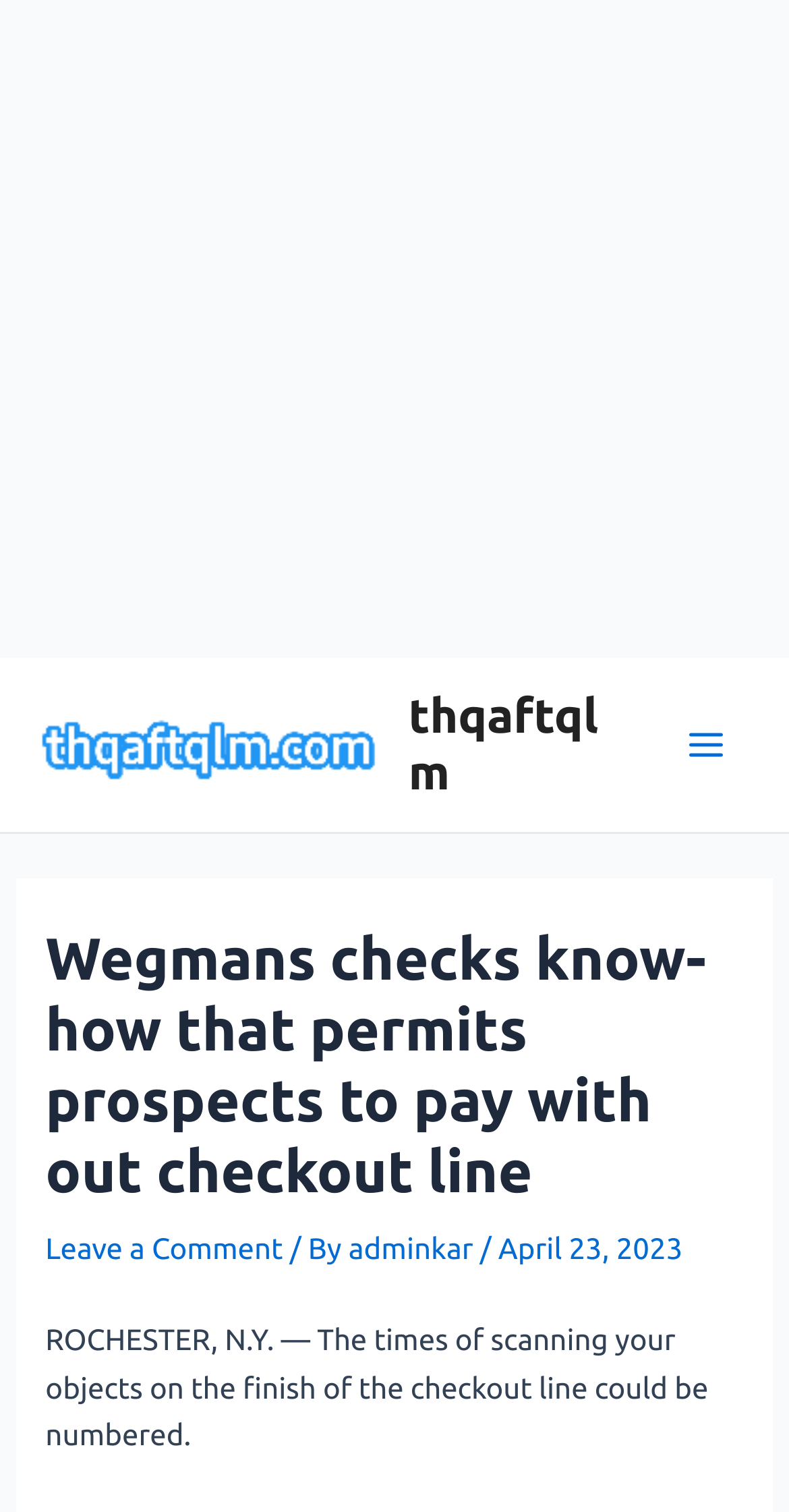Using the image as a reference, answer the following question in as much detail as possible:
Who wrote the article?

I found a link element with the text 'adminkar' which is likely the author of the article. This element is located near the date 'April 23, 2023' and the text '/ By', suggesting that it is the author's name.